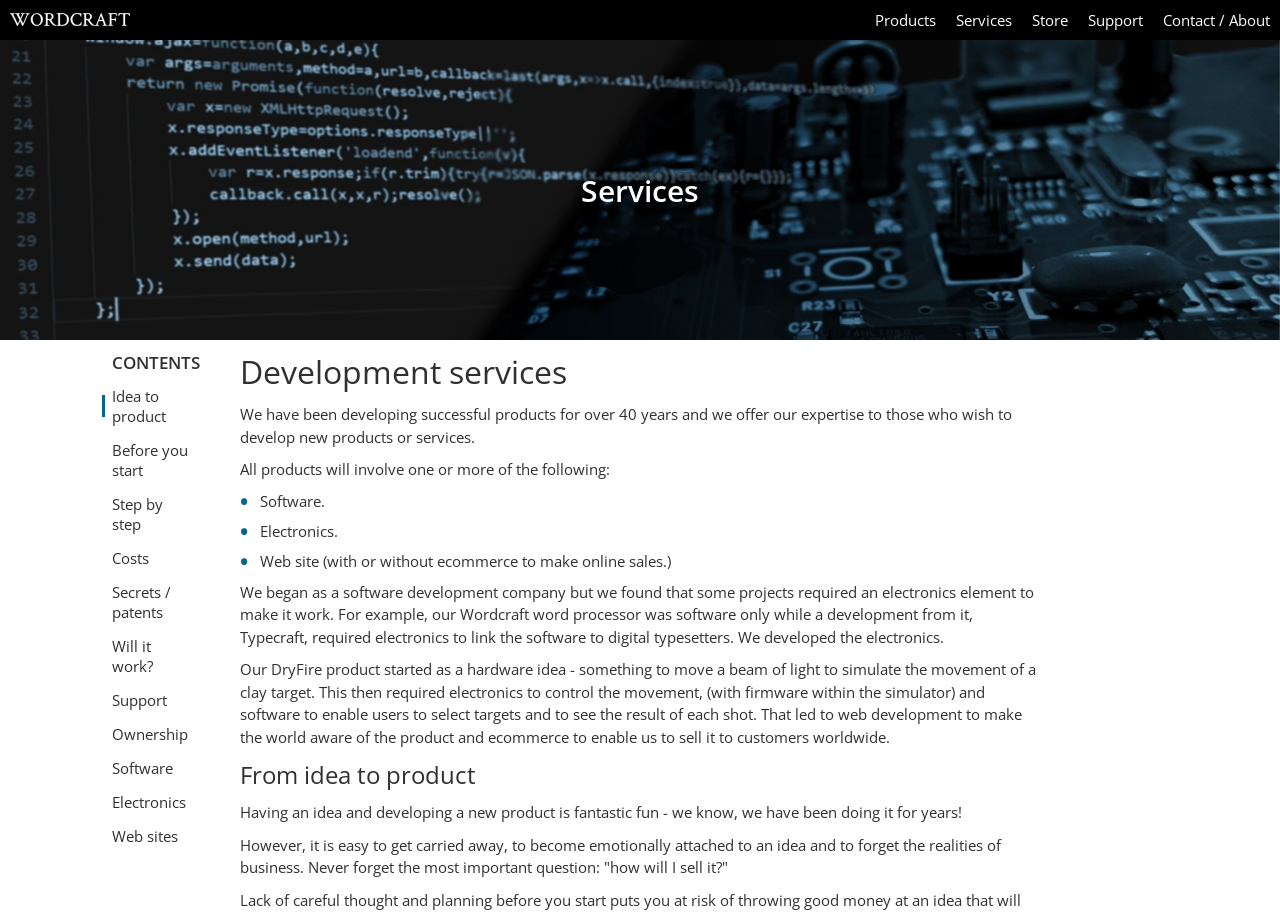Please specify the bounding box coordinates for the clickable region that will help you carry out the instruction: "Click on the 'Contact / About' link".

[0.901, 0.0, 1.0, 0.044]